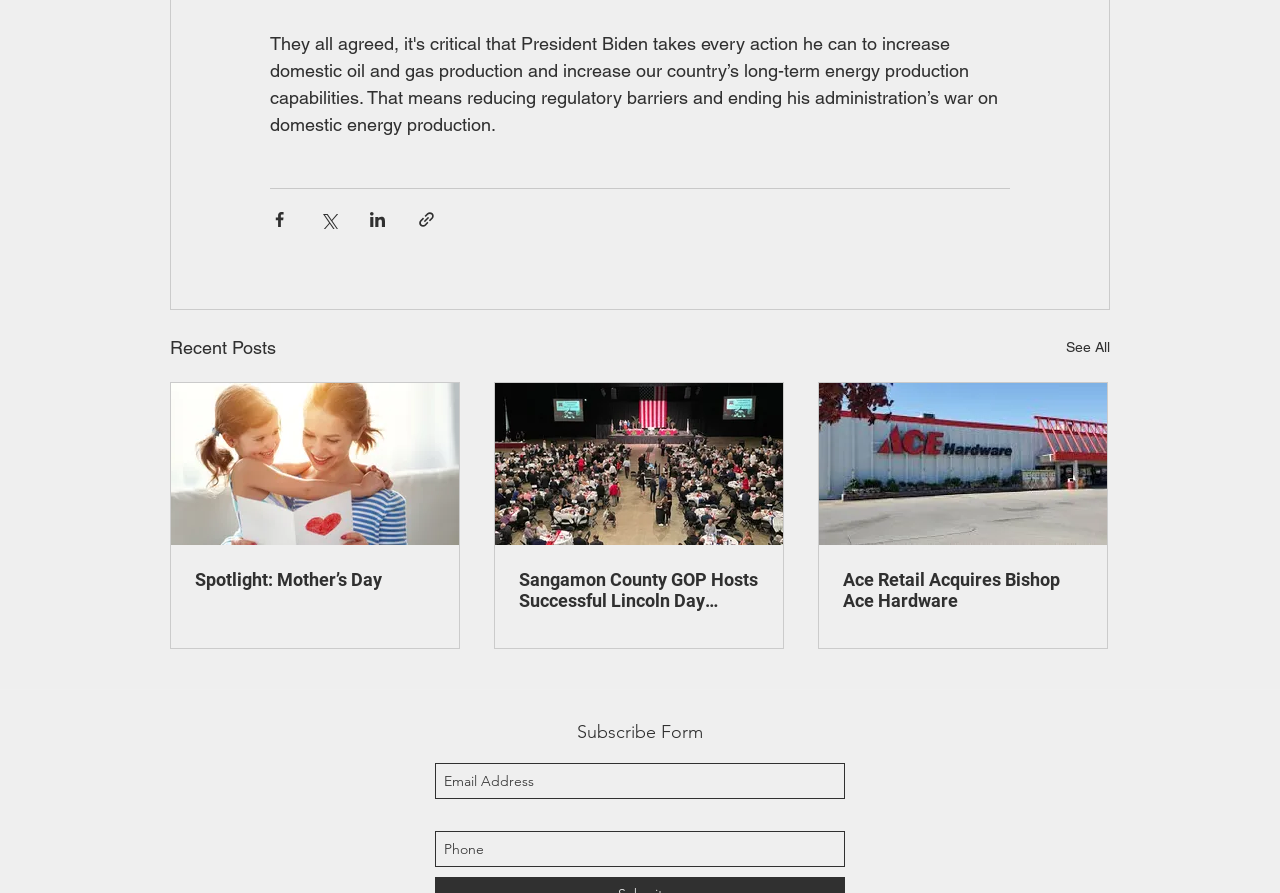Please locate the bounding box coordinates of the element's region that needs to be clicked to follow the instruction: "Read Spotlight: Mother’s Day". The bounding box coordinates should be provided as four float numbers between 0 and 1, i.e., [left, top, right, bottom].

[0.152, 0.637, 0.34, 0.661]